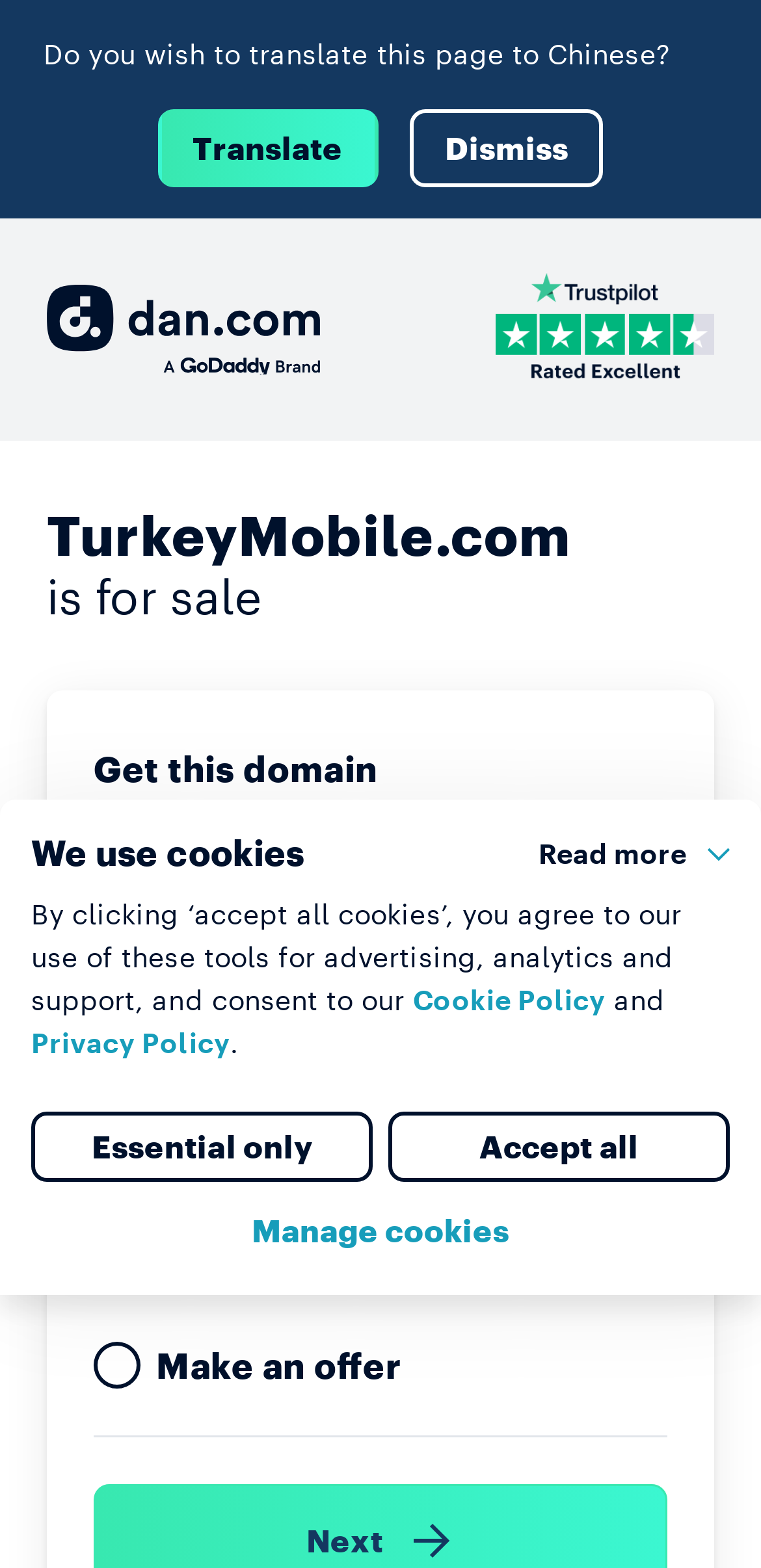Identify the bounding box coordinates for the UI element described as follows: "Translate". Ensure the coordinates are four float numbers between 0 and 1, formatted as [left, top, right, bottom].

[0.207, 0.07, 0.497, 0.119]